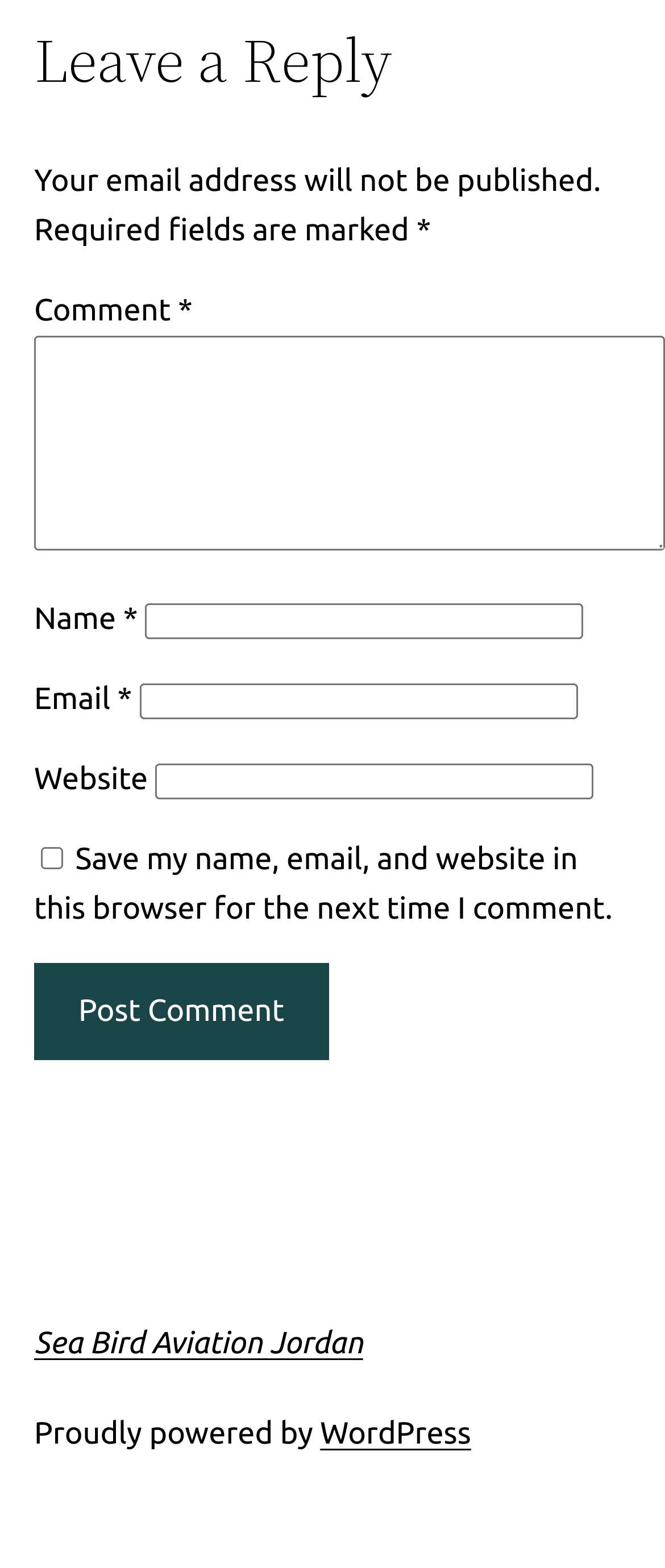Provide a one-word or brief phrase answer to the question:
What is the button at the bottom of the page for?

To post a comment